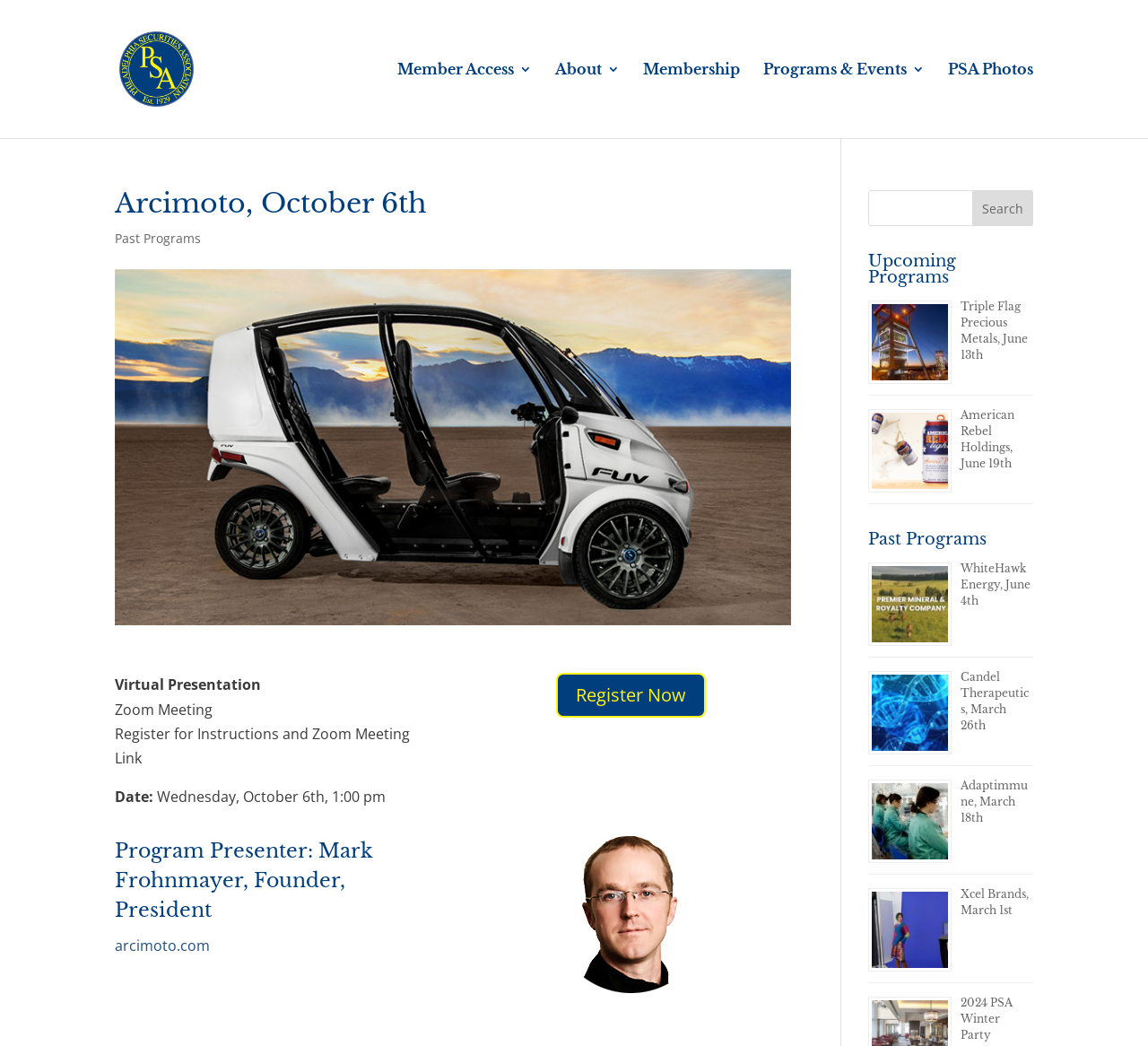What type of event is listed on the webpage?
Relying on the image, give a concise answer in one word or a brief phrase.

Programs and events